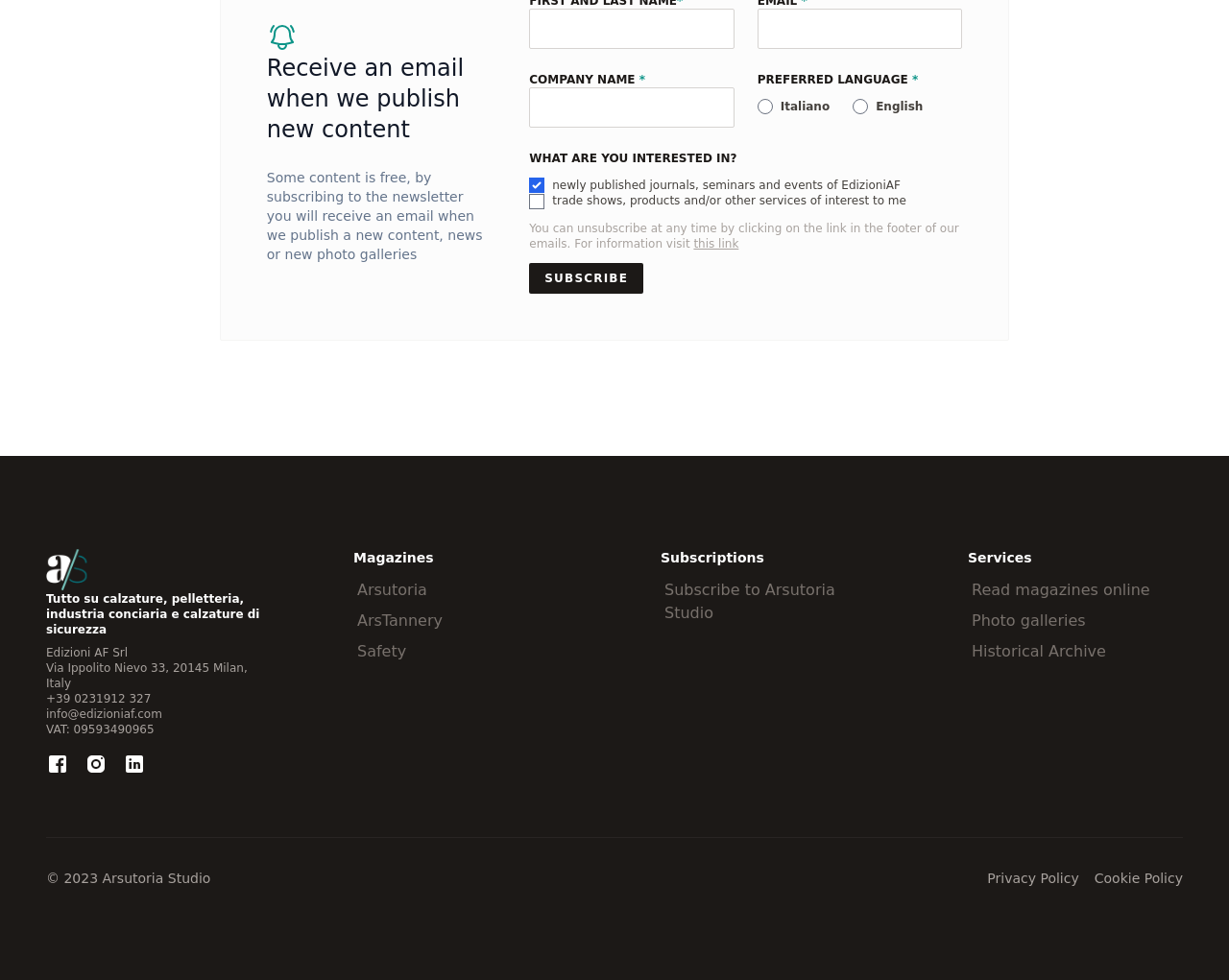Please find the bounding box coordinates of the element that must be clicked to perform the given instruction: "Click on the 'Home' link". The coordinates should be four float numbers from 0 to 1, i.e., [left, top, right, bottom].

None